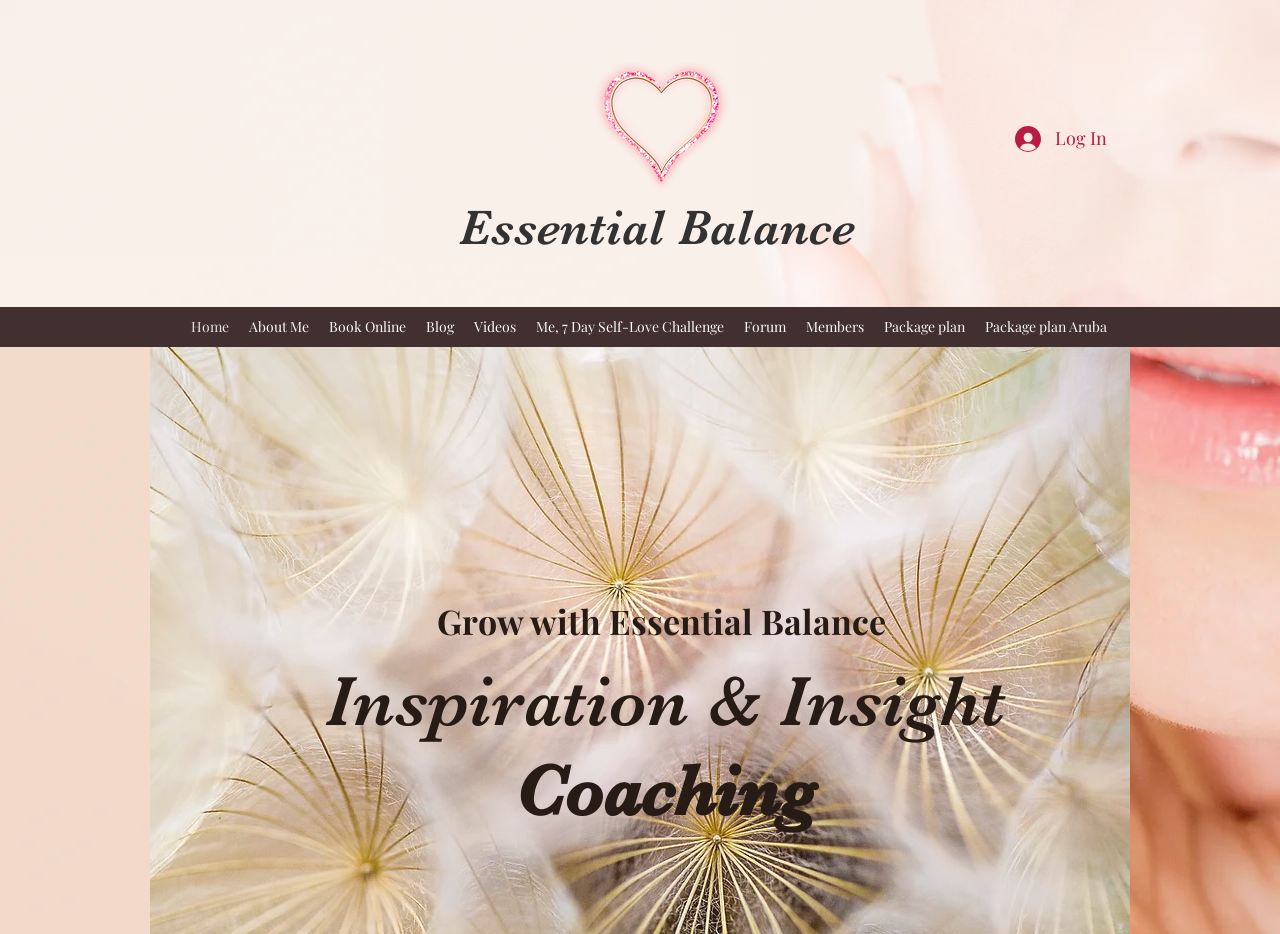Detail the various sections and features present on the webpage.

This webpage is about Clarity Purpose Coaching, specifically focusing on Essential Balance. At the top, there is a login button located on the right side, accompanied by a small image. Below the login button, there is a prominent heading "Essential Balance" with a link to the same title. 

To the left of the "Essential Balance" heading, there is a navigation menu labeled "Site" that contains several links, including "Home", "About Me", "Book Online", "Blog", "Videos", "Me, 7 Day Self-Love Challenge", "Forum", "Members", and "Package plan" as well as "Package plan Aruba". 

On the right side of the page, there is an image, likely a profile picture, with the filename "IMG_1901.PNG". Below this image, there is a static text "Grow with Essential Balance" in a relatively large font size. 

Further down the page, there is another heading "Inspiration & Insight Coaching". The page also contains three iframes, two of which are located at the top and one at the middle, all labeled as "Conversion Popup".